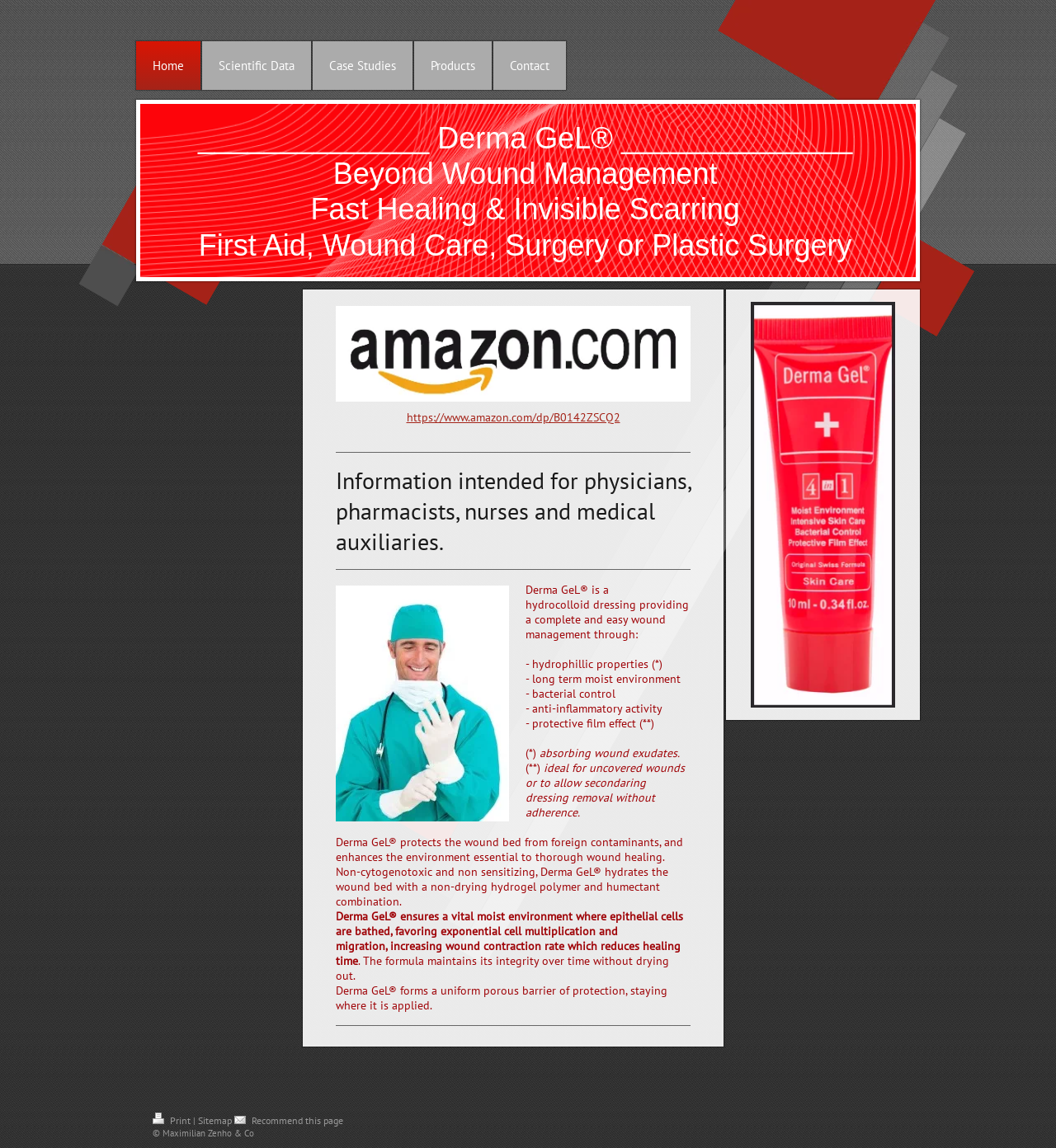Give a one-word or short phrase answer to this question: 
What is the purpose of Derma GeL?

Wound management